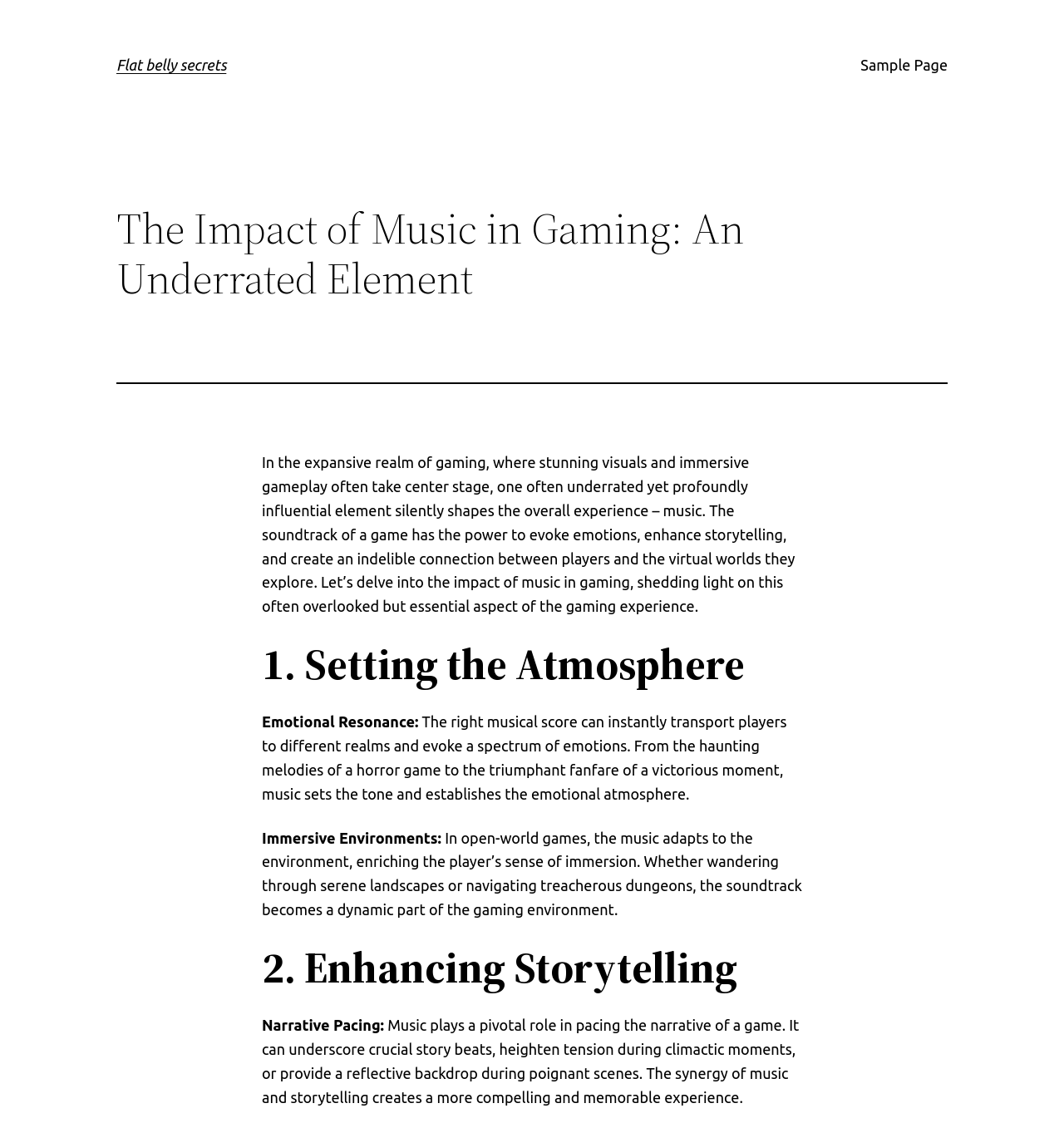Provide the bounding box coordinates, formatted as (top-left x, top-left y, bottom-right x, bottom-right y), with all values being floating point numbers between 0 and 1. Identify the bounding box of the UI element that matches the description: Sample Page

[0.809, 0.047, 0.891, 0.069]